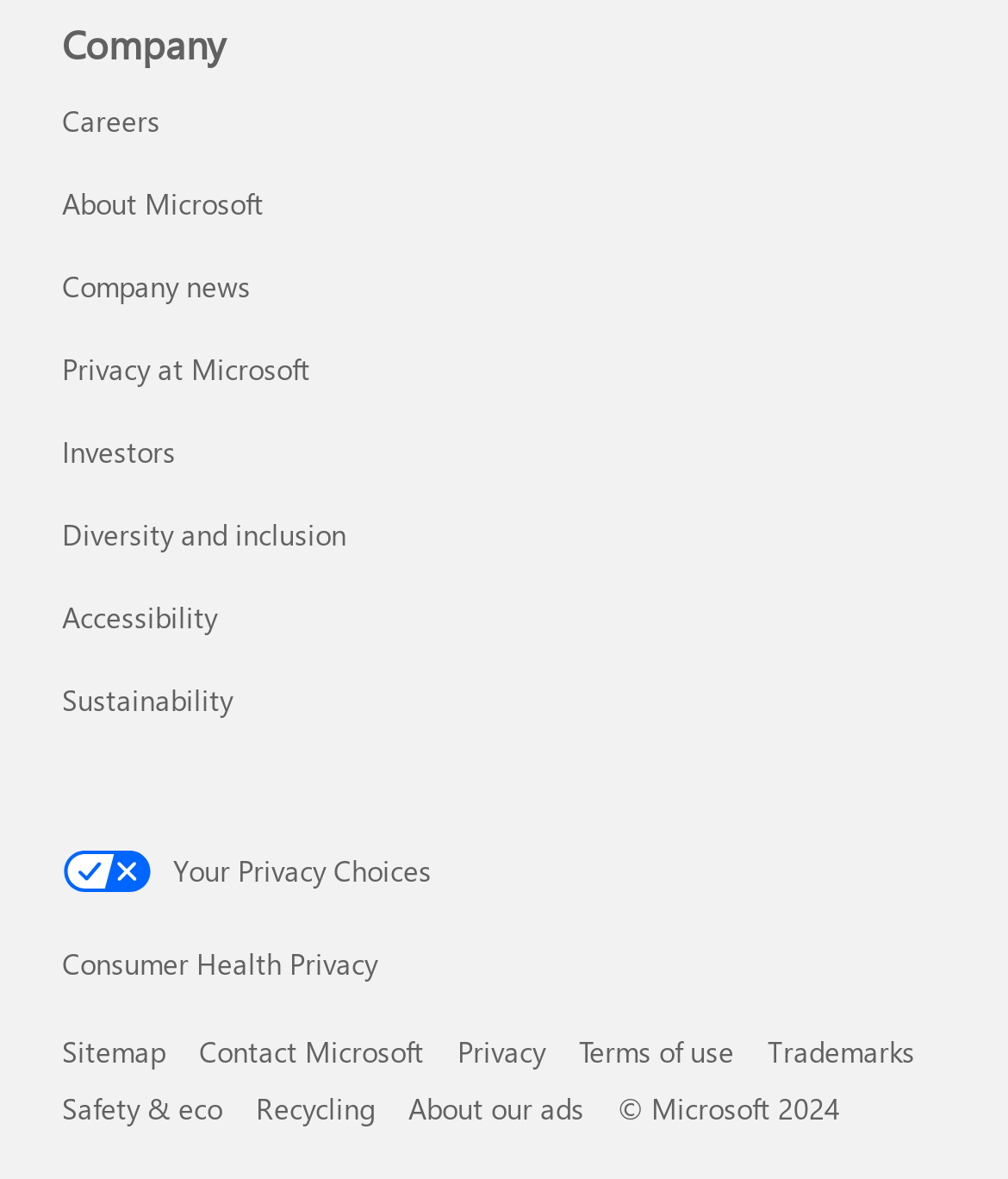Determine the coordinates of the bounding box for the clickable area needed to execute this instruction: "Go to Facebook".

[0.19, 0.089, 0.367, 0.151]